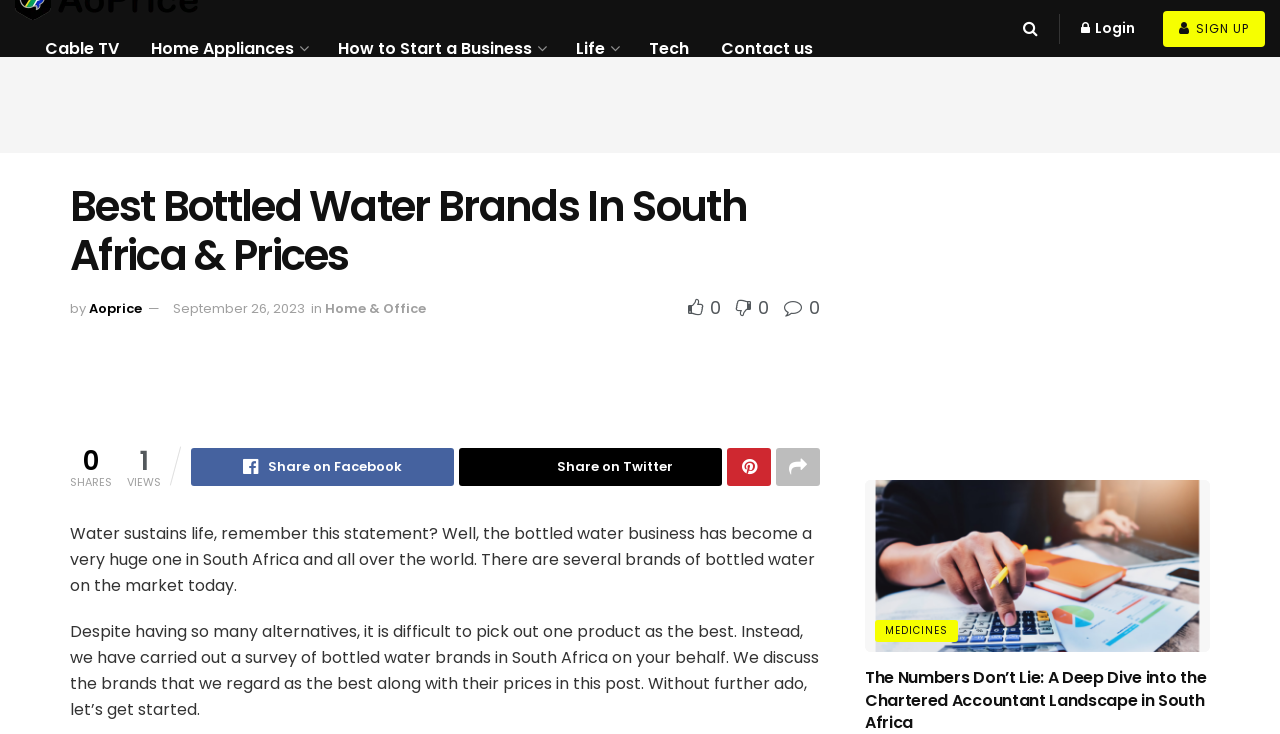Please find the bounding box coordinates for the clickable element needed to perform this instruction: "Click on 'Home Appliances'".

[0.105, 0.027, 0.252, 0.105]